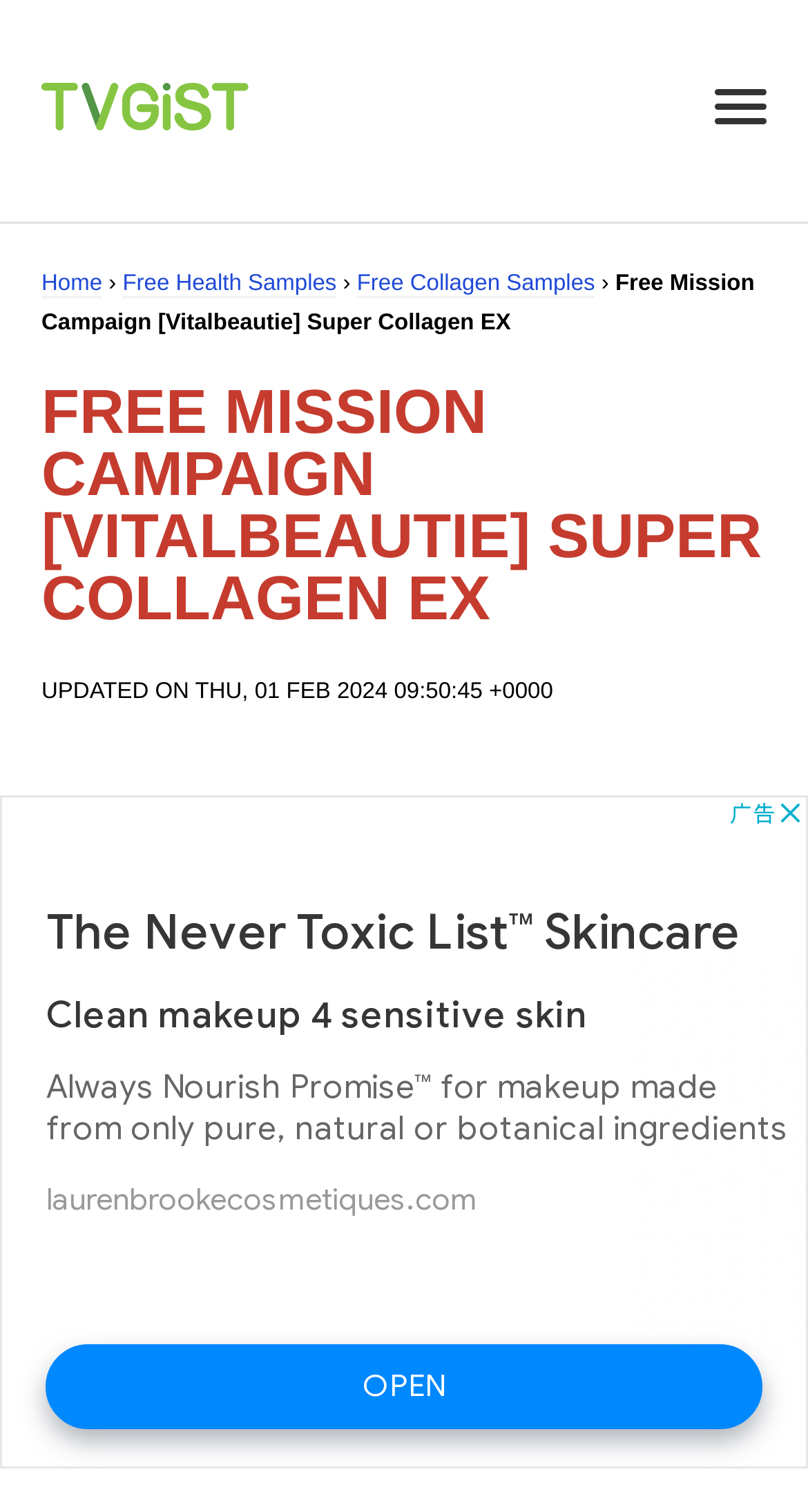Generate the text of the webpage's primary heading.

FREE MISSION CAMPAIGN [VITALBEAUTIE] SUPER COLLAGEN EX